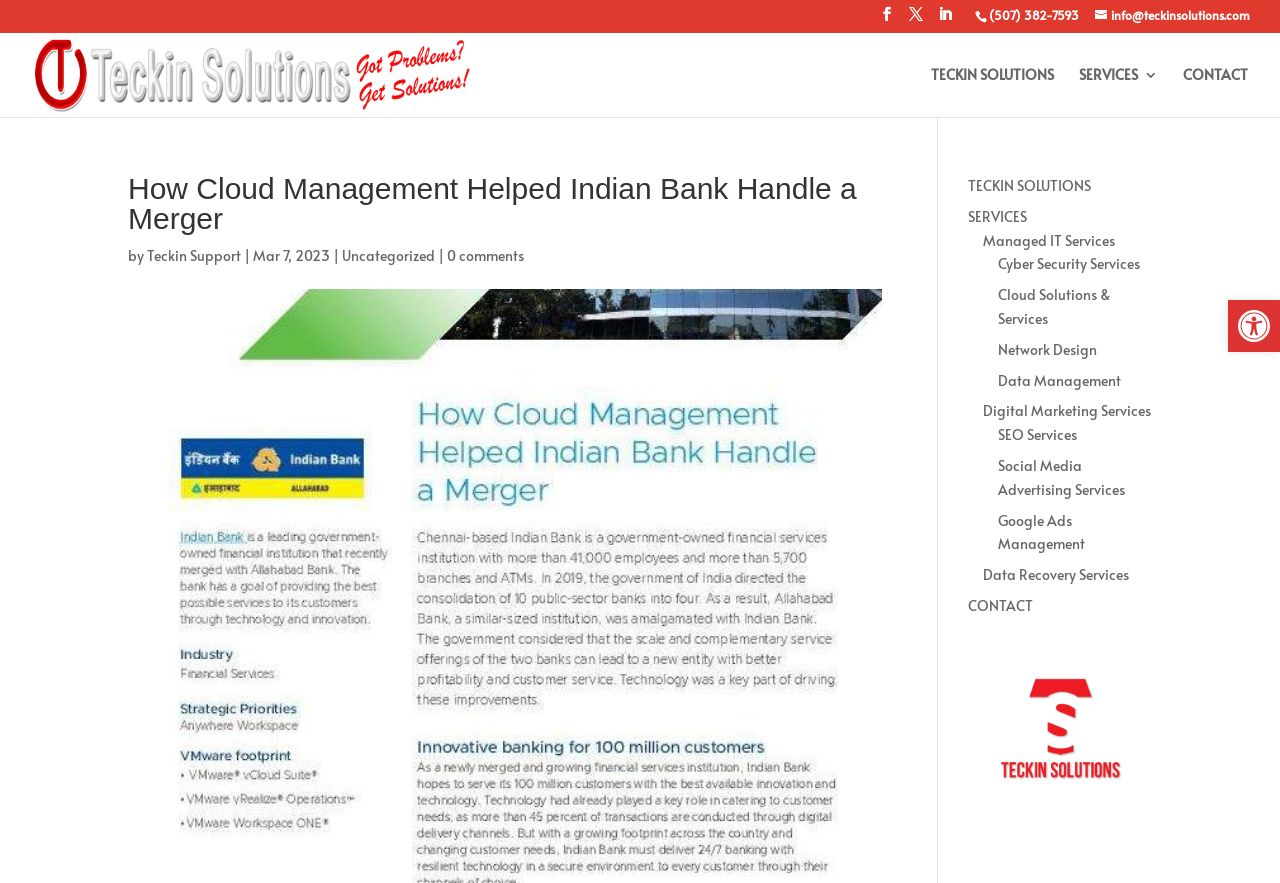Using the webpage screenshot, locate the HTML element that fits the following description and provide its bounding box: "Cloud Solutions & Services".

[0.78, 0.323, 0.867, 0.371]